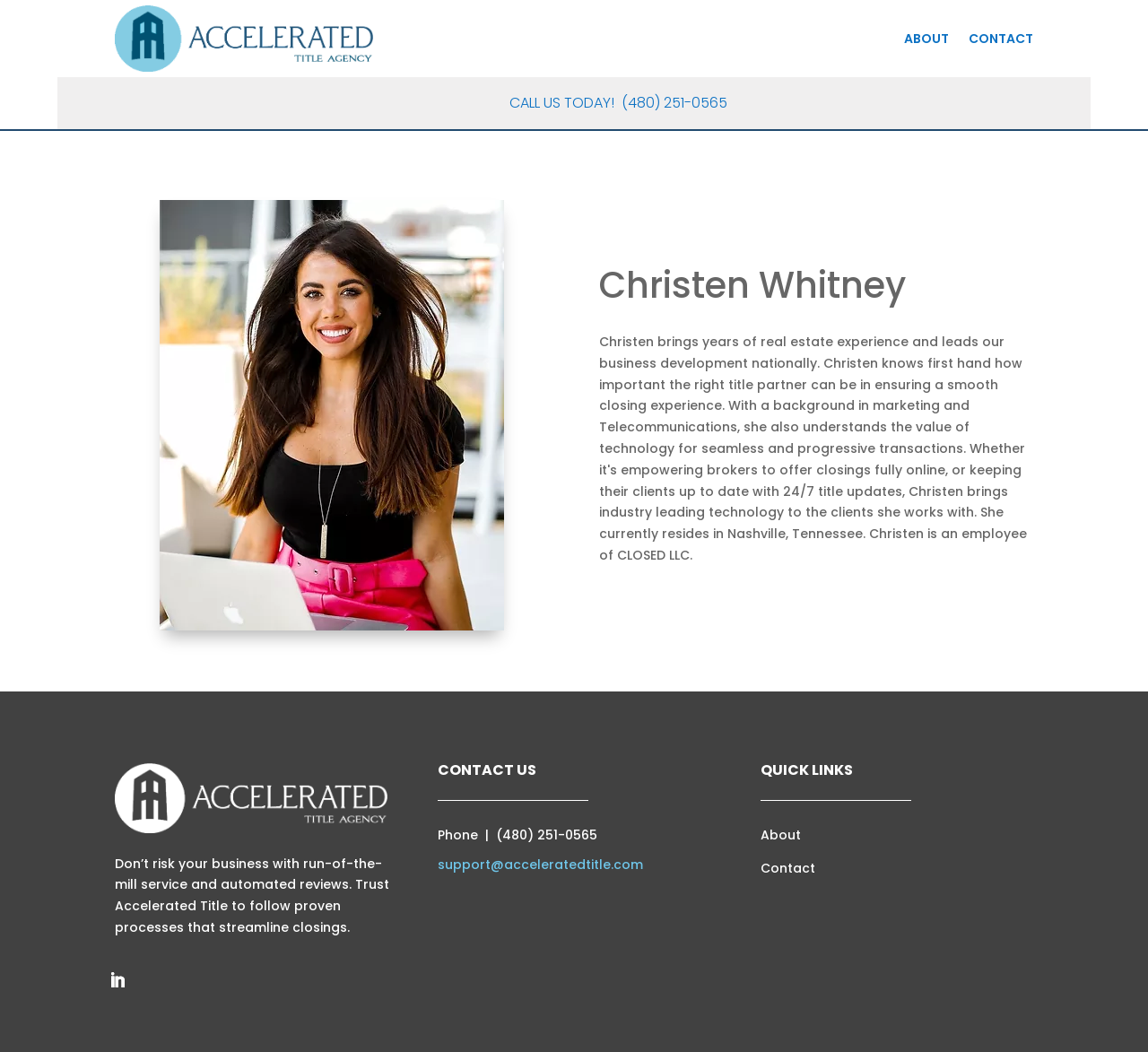Kindly determine the bounding box coordinates of the area that needs to be clicked to fulfill this instruction: "Click the CONTACT US link".

[0.381, 0.725, 0.619, 0.747]